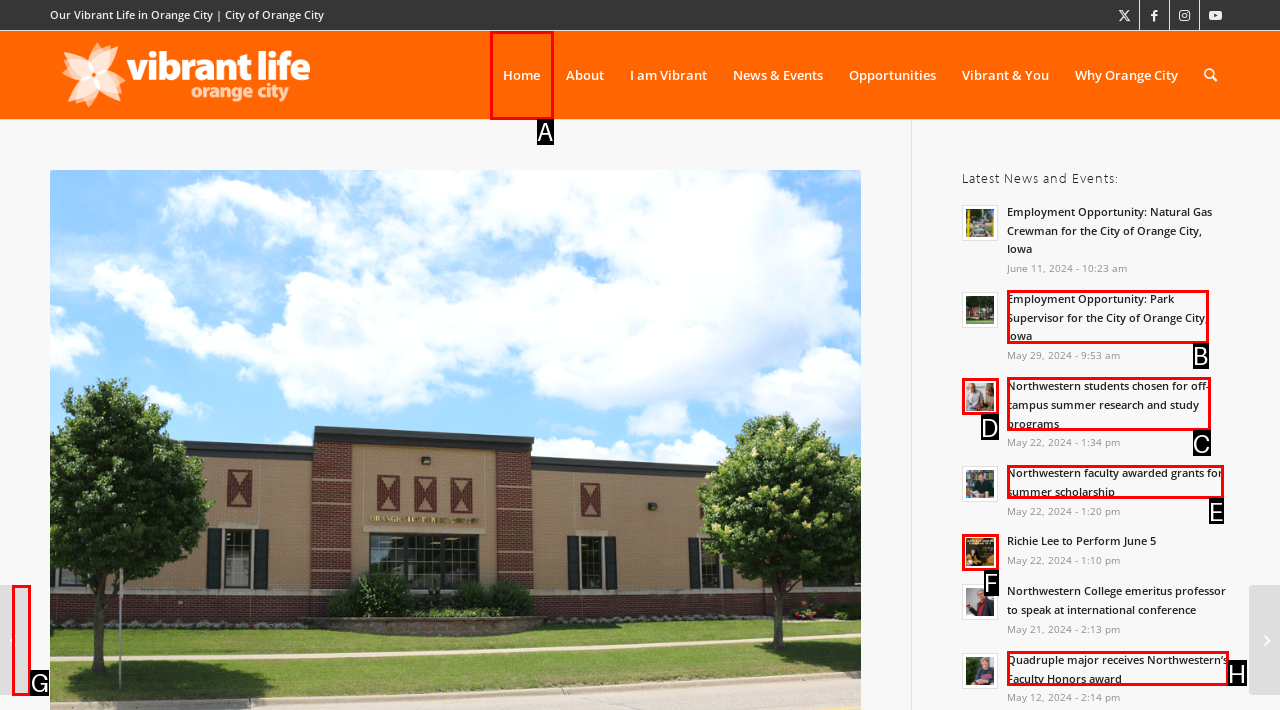Tell me the letter of the correct UI element to click for this instruction: Read about the employment opportunity for a youth services librarian. Answer with the letter only.

G